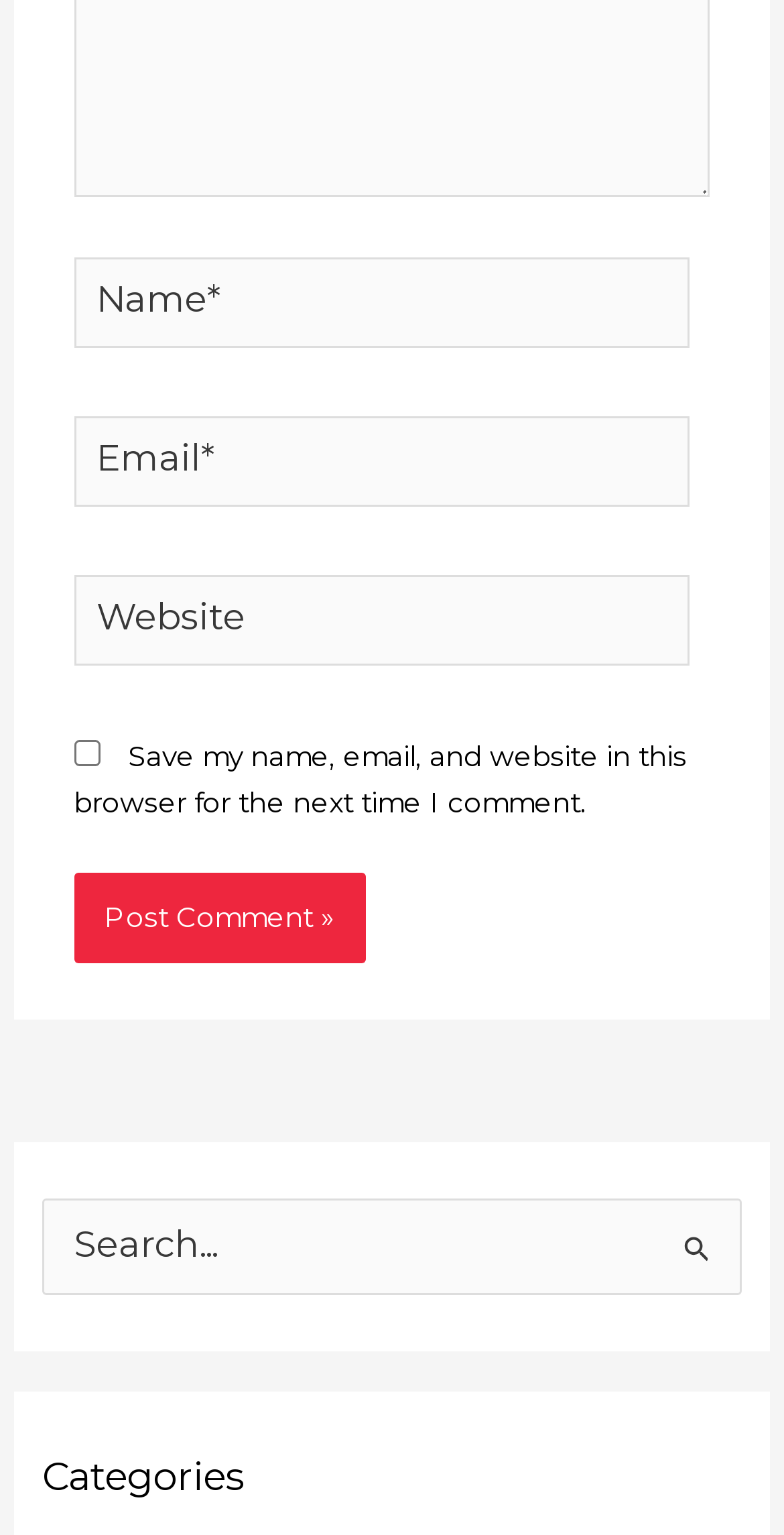Utilize the information from the image to answer the question in detail:
What is the label of the button that submits a comment?

The button that submits a comment is located below the comment form and is labeled as 'Post Comment »'. This button is used to submit the user's comment to the website.